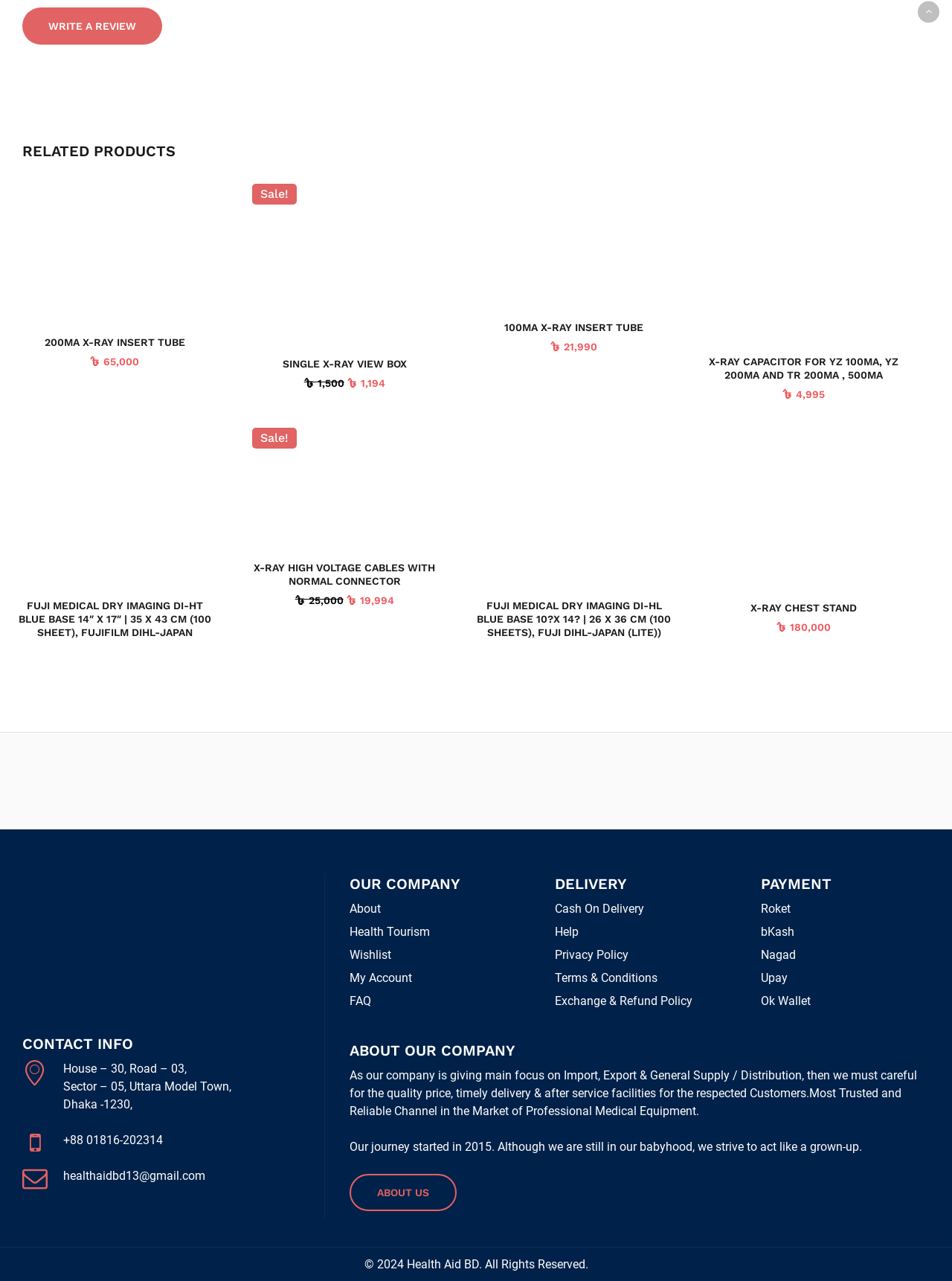Answer the question using only one word or a concise phrase: What is the name of the company?

Health Aid